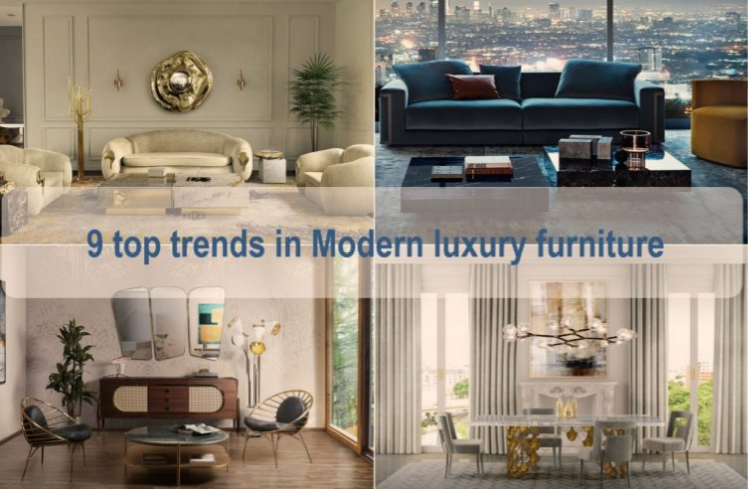What type of piece is on the minimalist wall in the top left corner?
By examining the image, provide a one-word or phrase answer.

Artistic